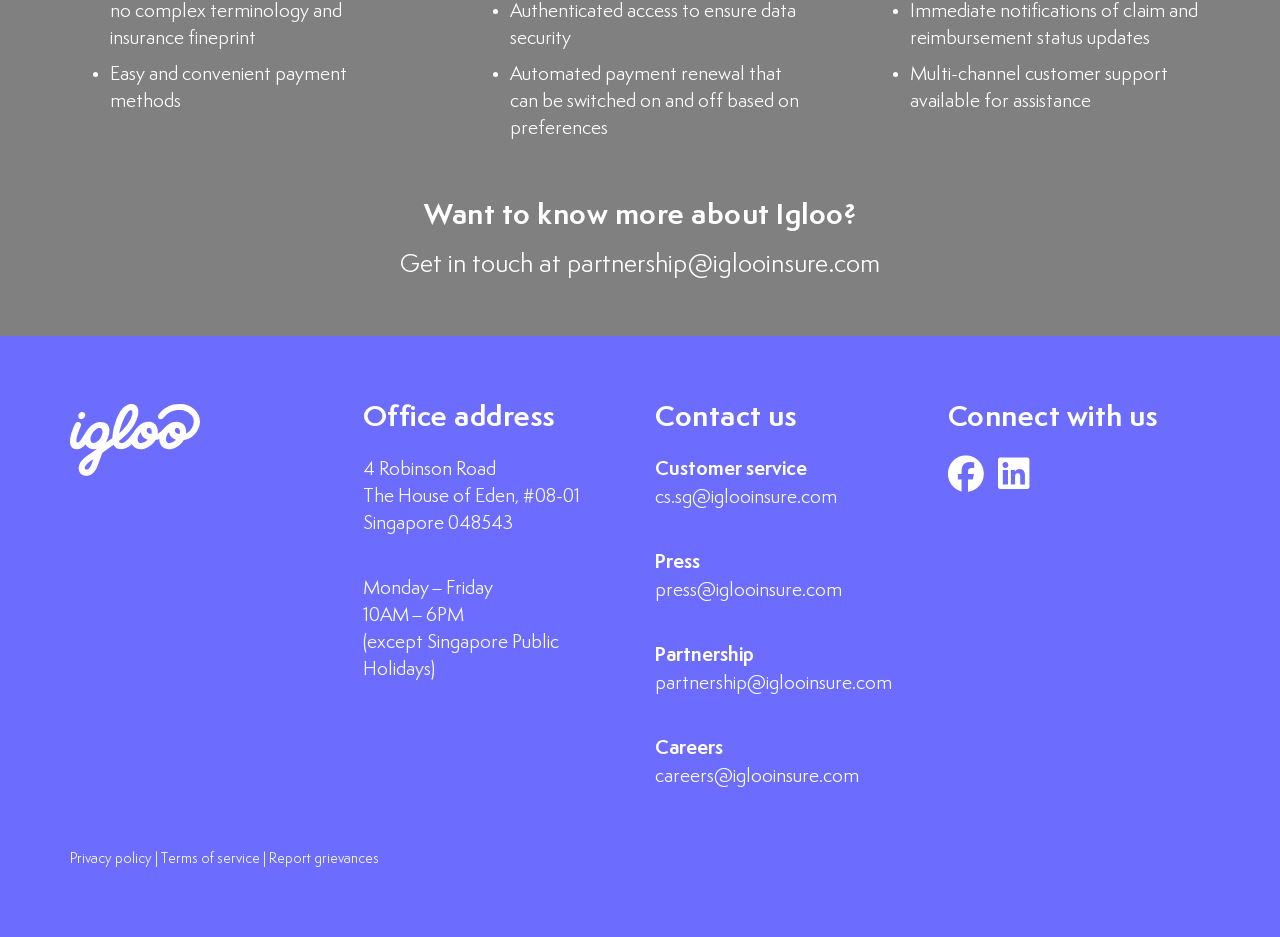Examine the image and give a thorough answer to the following question:
What is the purpose of Igloo?

I found the purpose of Igloo by looking at the static text 'Easy and convenient payment methods' which suggests that Igloo is related to payment methods.